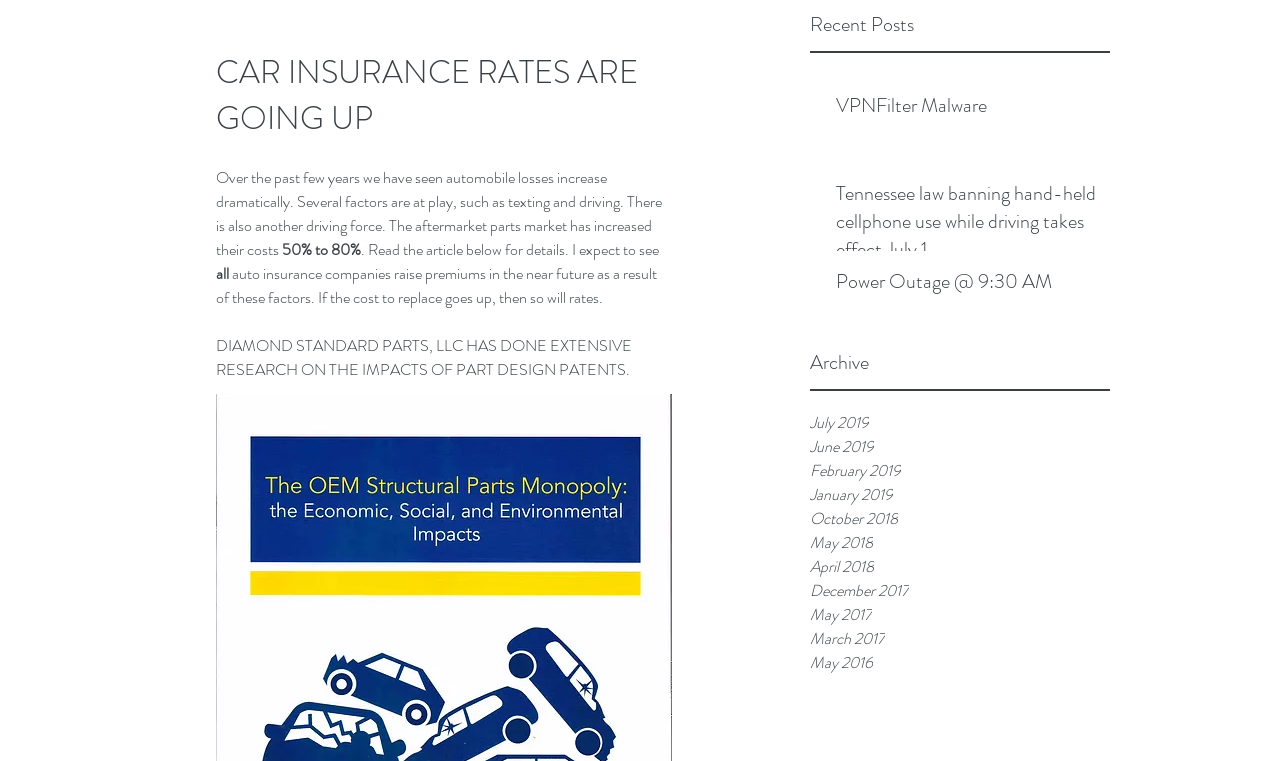Please identify the bounding box coordinates of the clickable element to fulfill the following instruction: "Read the article about Power Outage @ 9:30 AM". The coordinates should be four float numbers between 0 and 1, i.e., [left, top, right, bottom].

[0.653, 0.353, 0.858, 0.4]